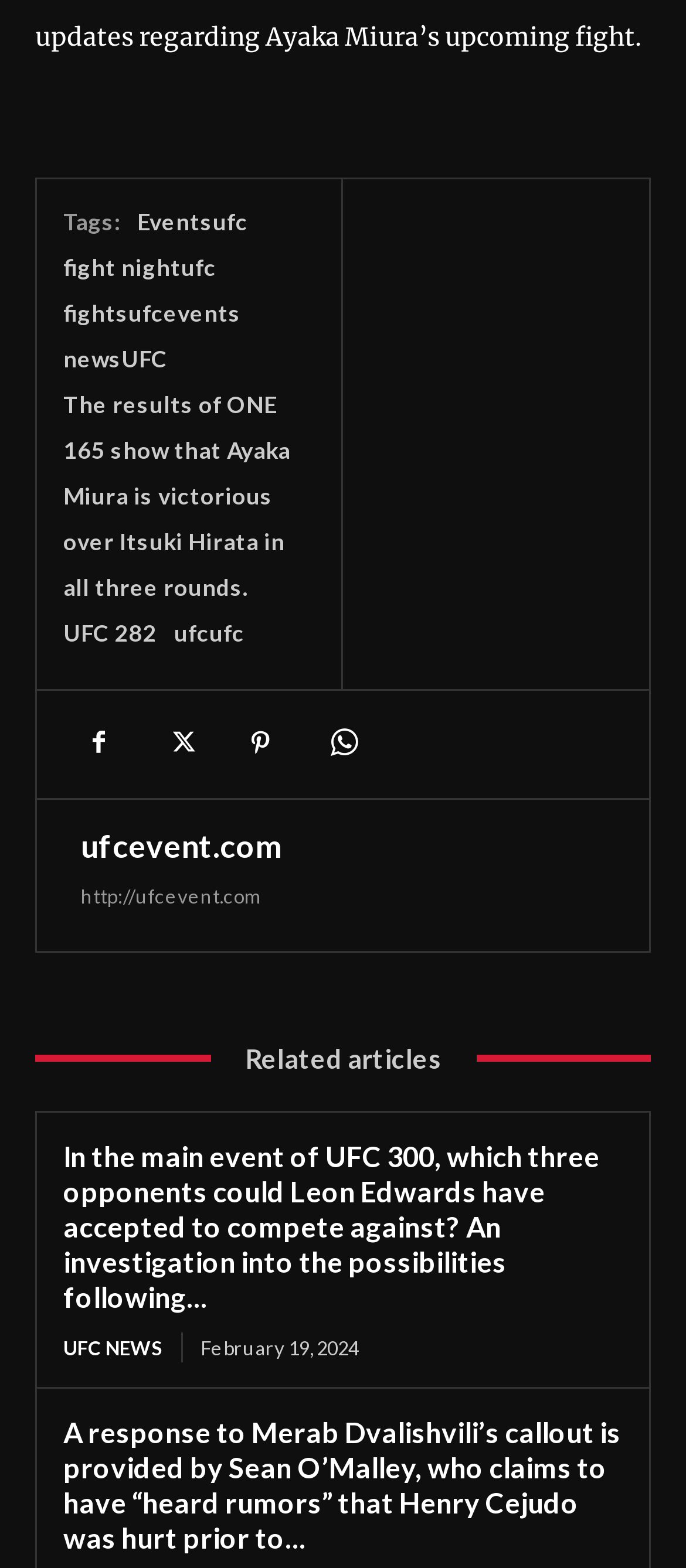What is the date mentioned in the article?
Answer the question using a single word or phrase, according to the image.

February 19, 2024